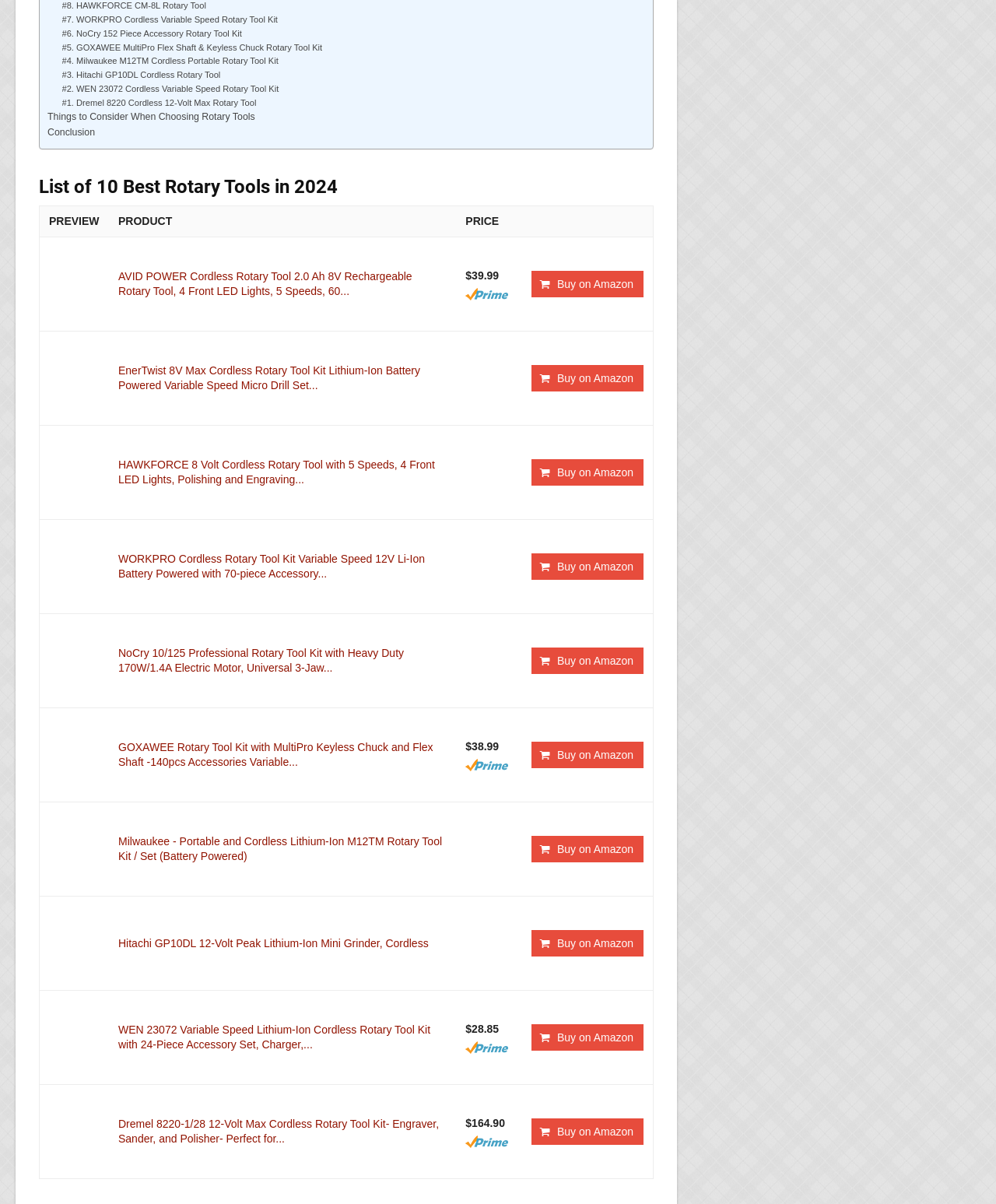Identify the bounding box coordinates for the UI element described as: "parent_node: $28.85 title="Amazon Prime"". The coordinates should be provided as four floats between 0 and 1: [left, top, right, bottom].

[0.467, 0.865, 0.51, 0.875]